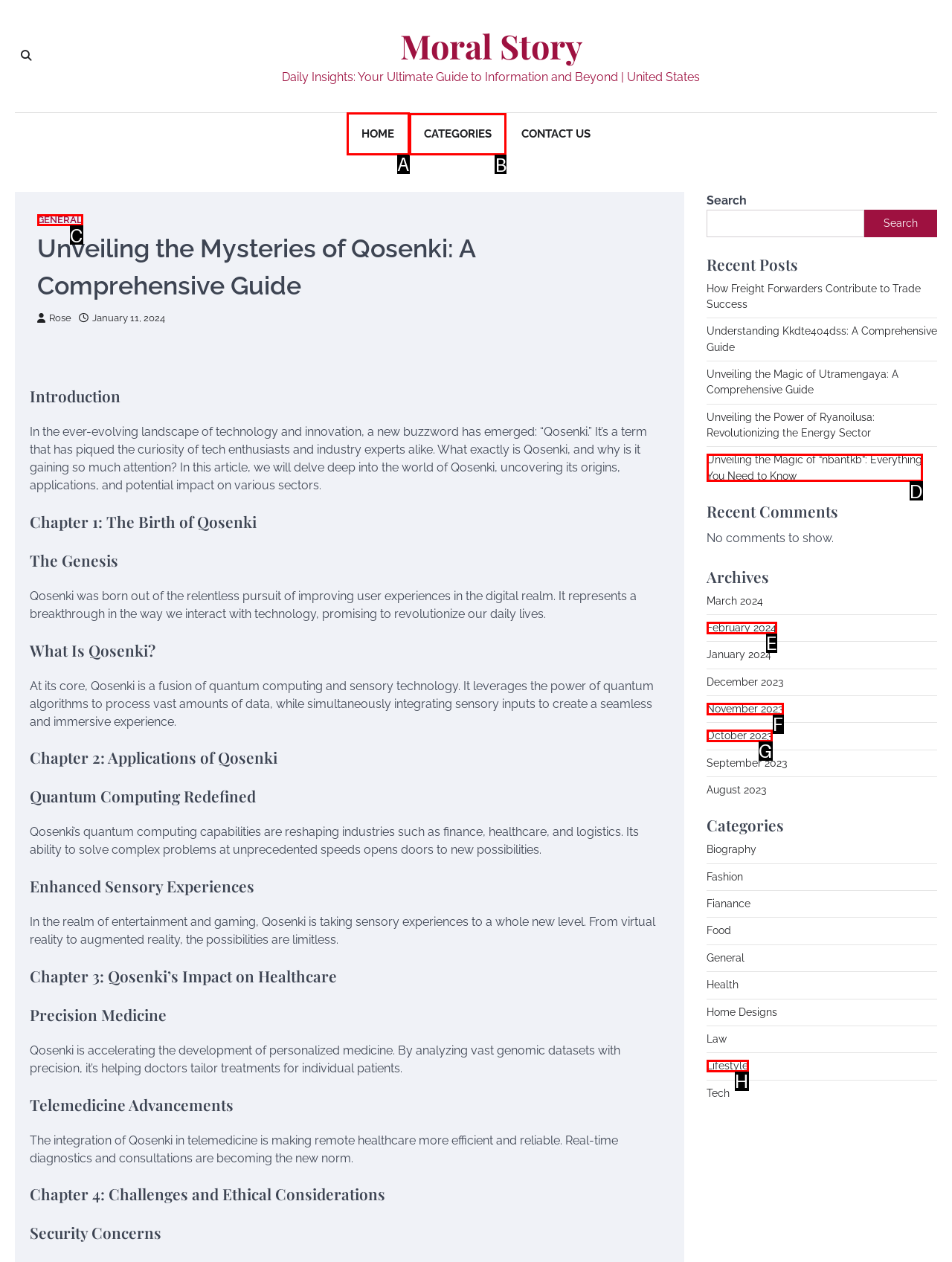Please identify the correct UI element to click for the task: Follow on Twitter Respond with the letter of the appropriate option.

None